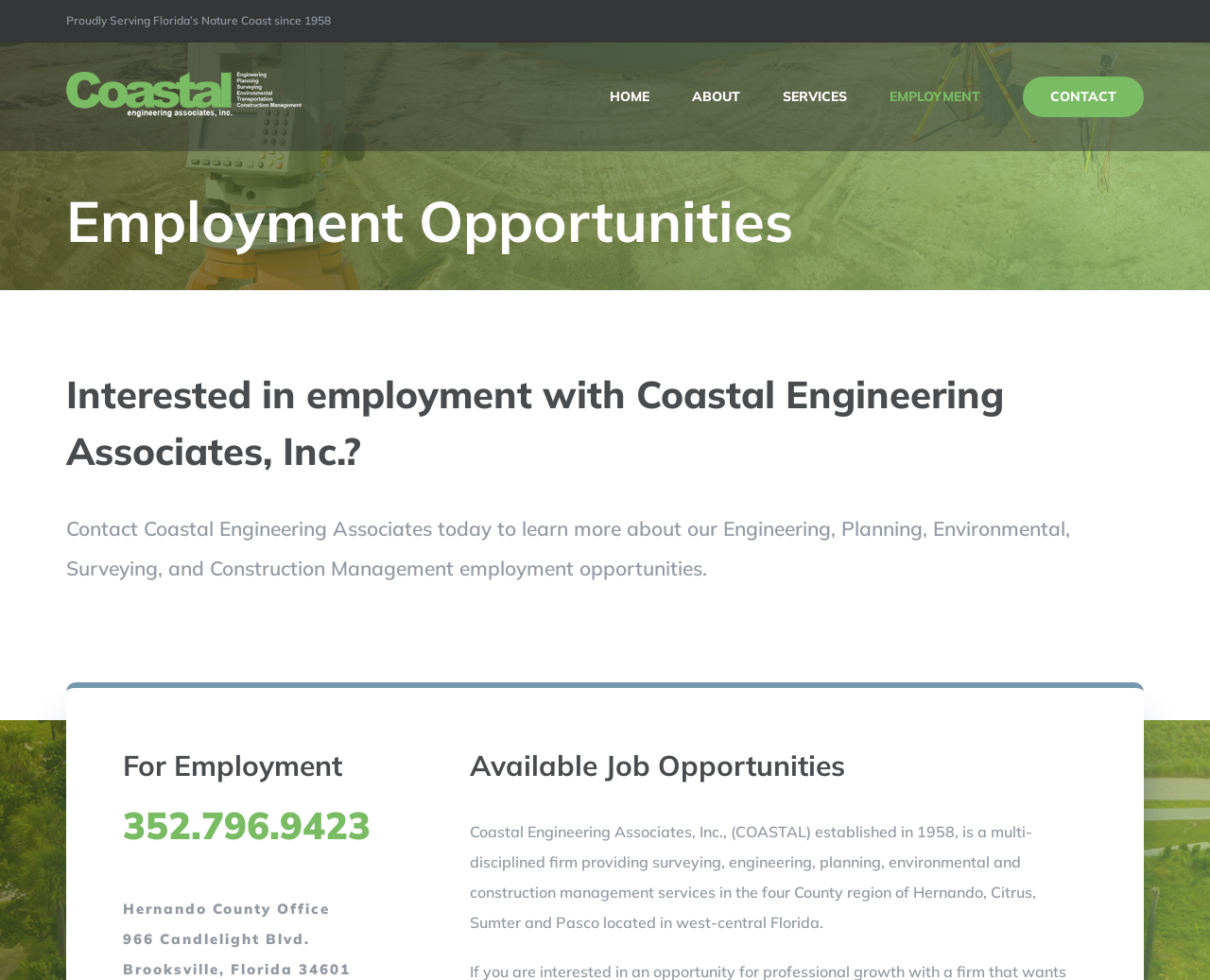Locate the bounding box of the UI element described by: "CONTACT" in the given webpage screenshot.

[0.845, 0.043, 0.945, 0.153]